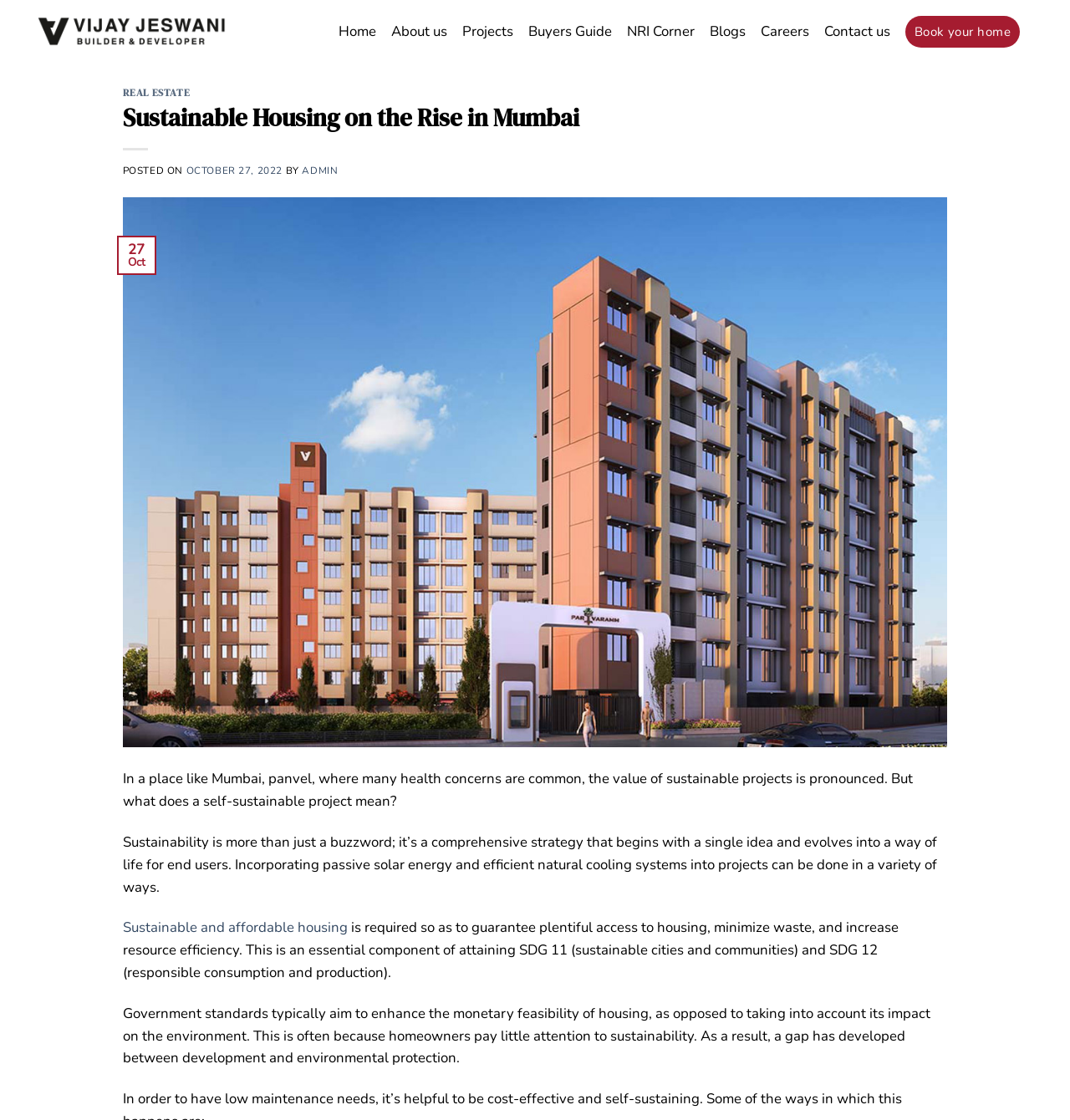Please specify the bounding box coordinates for the clickable region that will help you carry out the instruction: "Read about Sustainable Housing".

[0.115, 0.412, 0.885, 0.429]